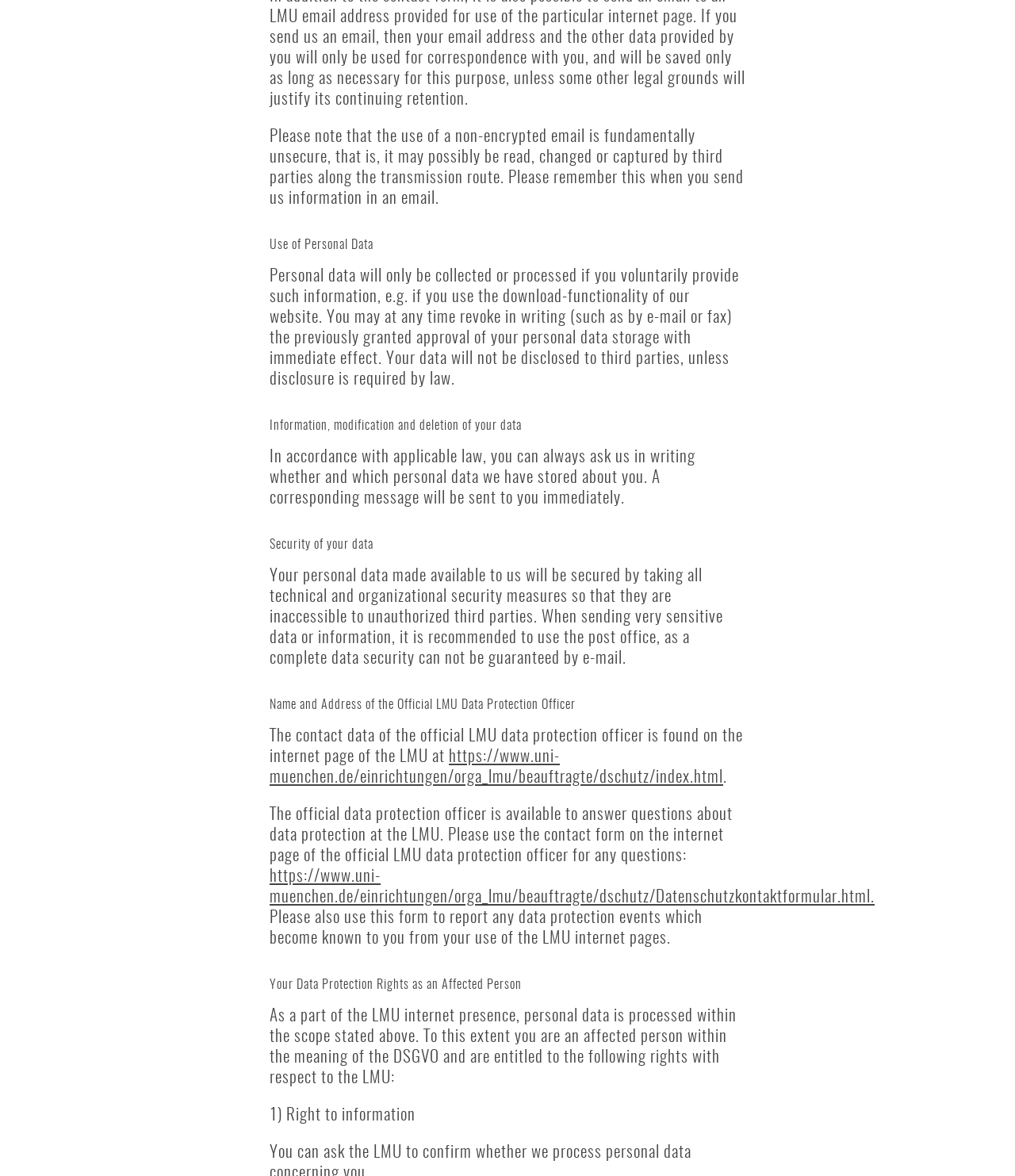What is recommended for sending sensitive data?
Can you provide an in-depth and detailed response to the question?

The text states, 'When sending very sensitive data or information, it is recommended to use the post office, as a complete data security can not be guaranteed by e-mail.' This suggests that the post office is a more secure method for sending sensitive data.